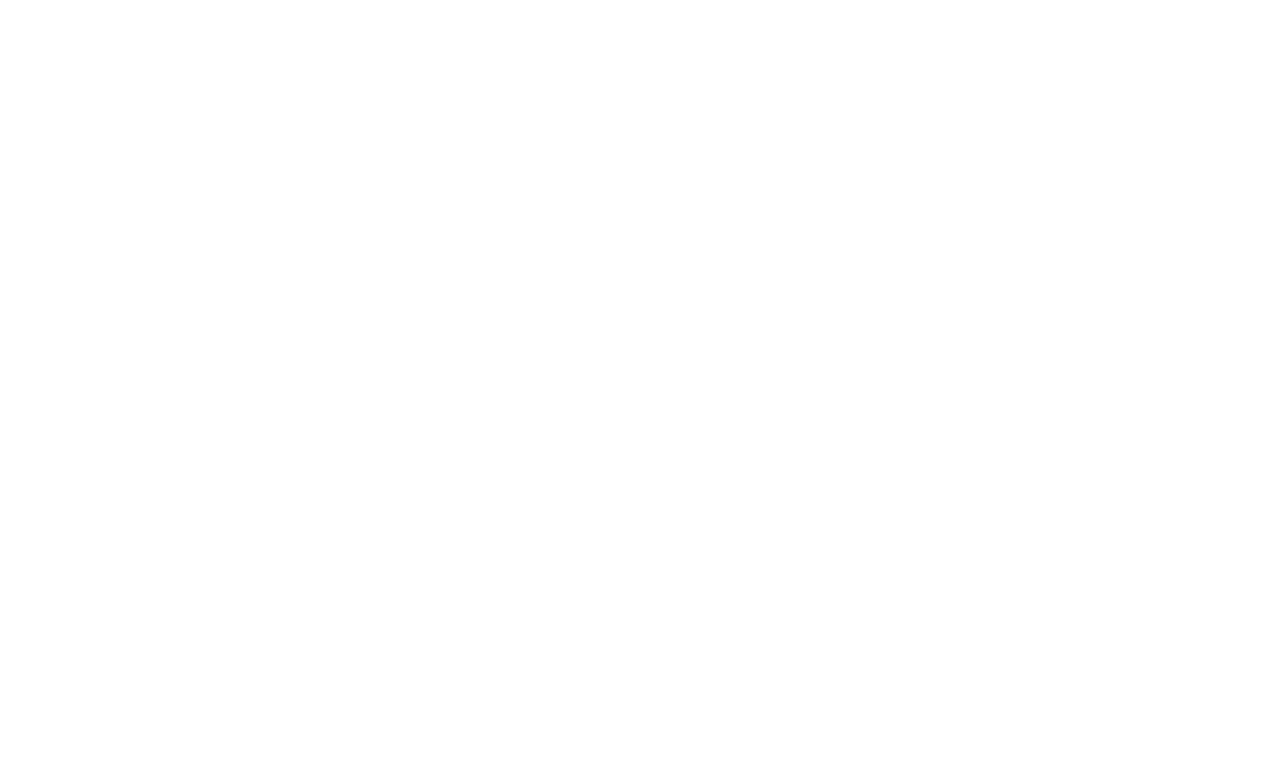Provide the bounding box coordinates of the area you need to click to execute the following instruction: "visit the ABOUT page".

[0.576, 0.0, 0.622, 0.096]